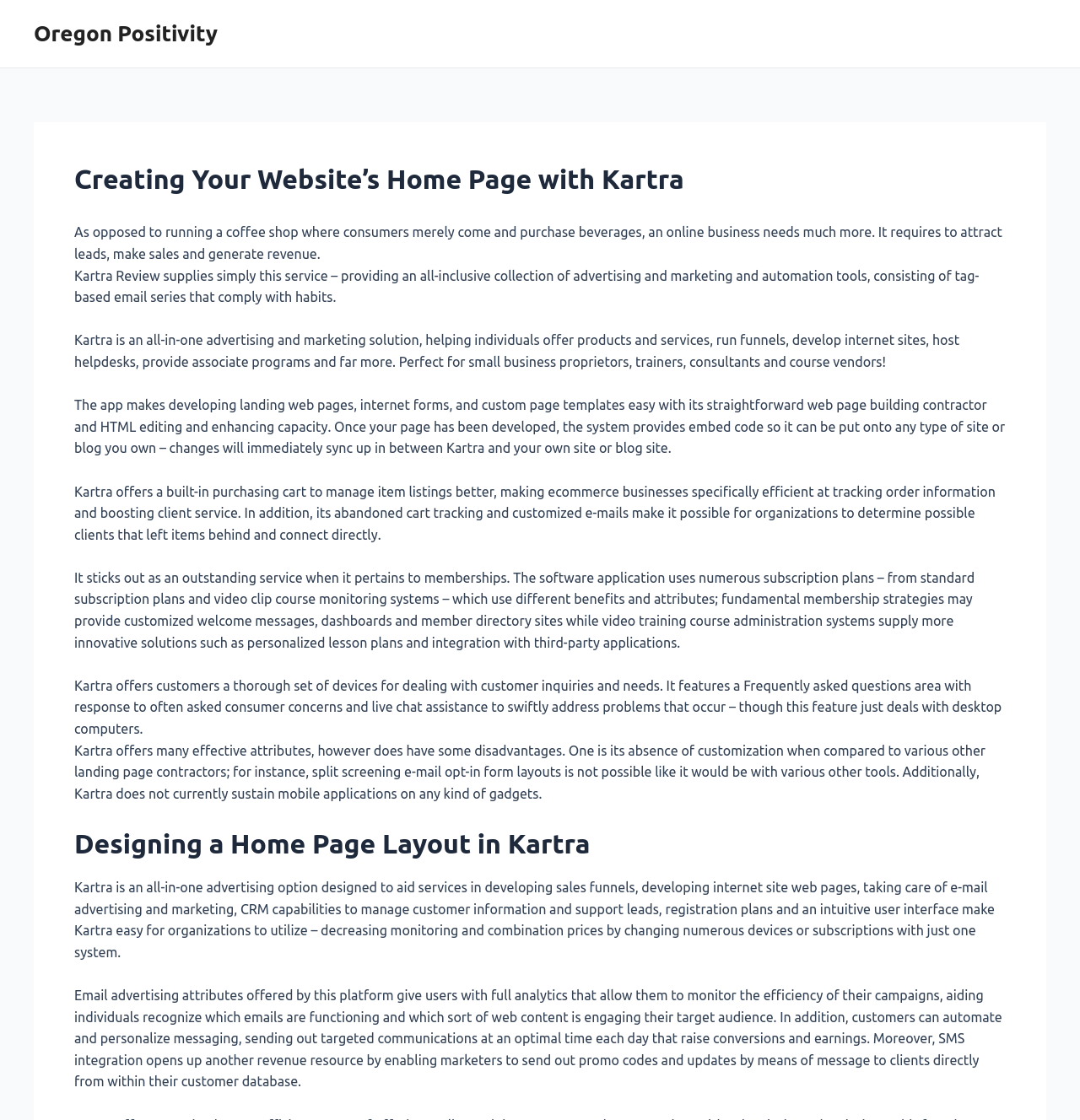What feature does Kartra offer for customer inquiries? Look at the image and give a one-word or short phrase answer.

Live chat support